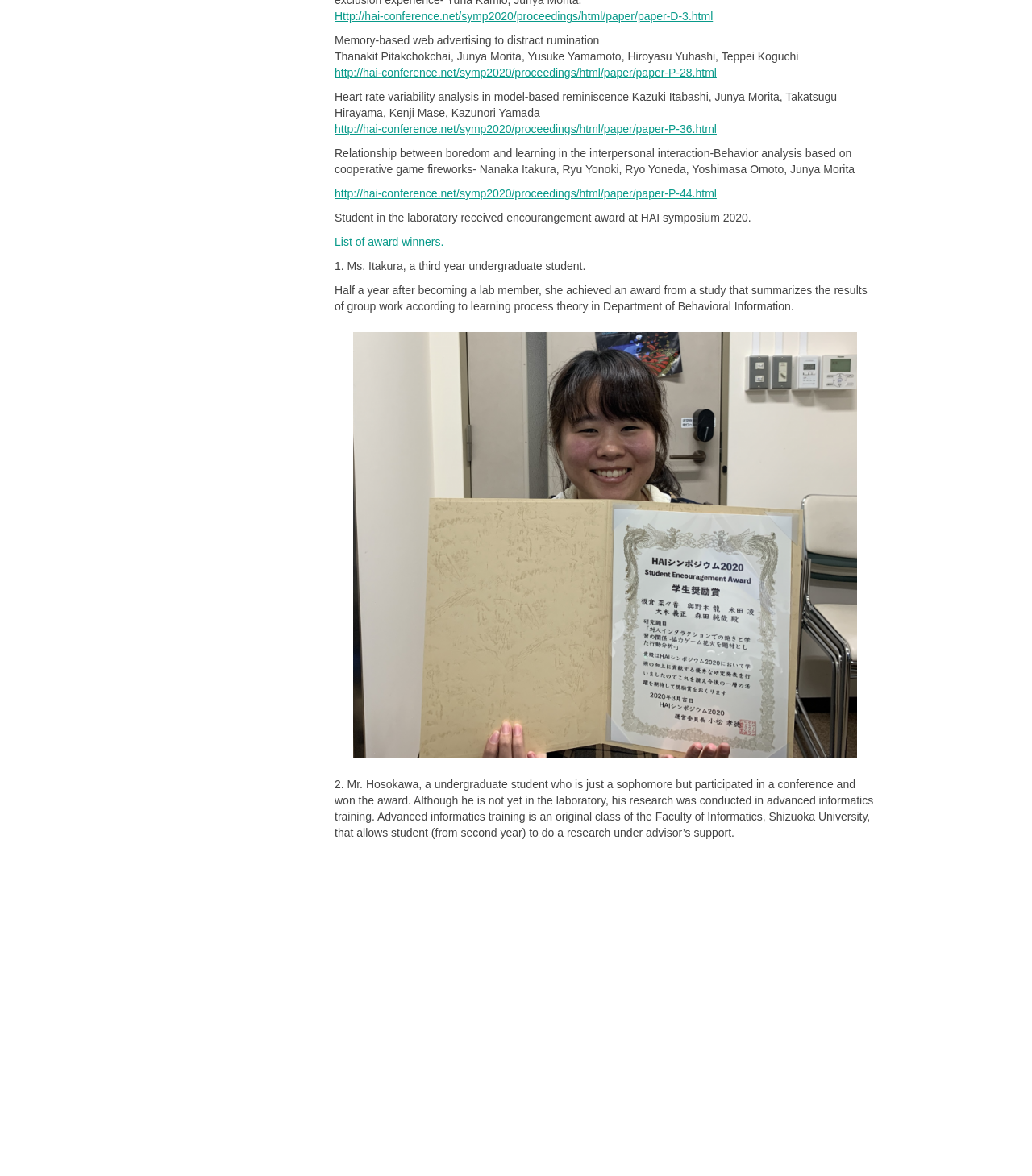Provide the bounding box coordinates, formatted as (top-left x, top-left y, bottom-right x, bottom-right y), with all values being floating point numbers between 0 and 1. Identify the bounding box of the UI element that matches the description: http://hai-conference.net/symp2020/proceedings/html/paper/paper-P-44.html

[0.324, 0.159, 0.694, 0.17]